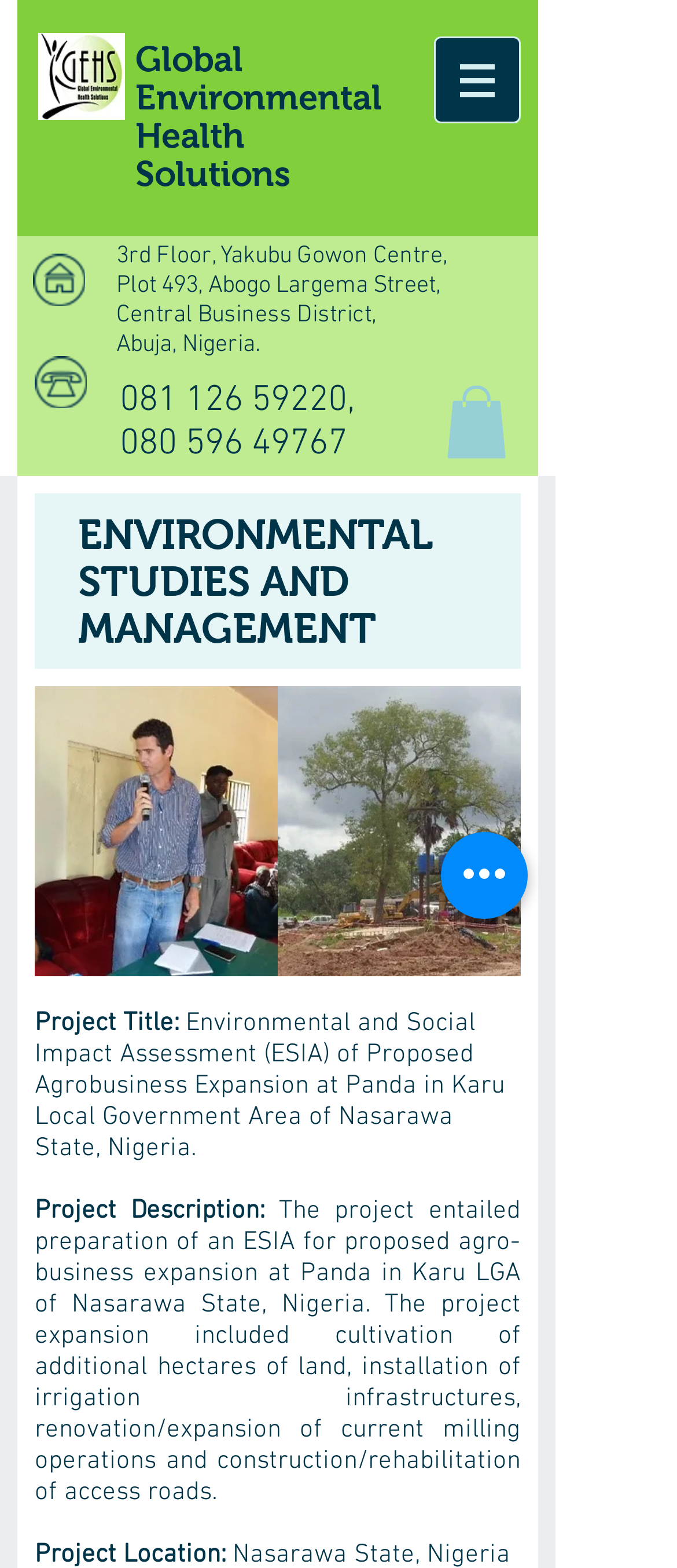Answer the following query concisely with a single word or phrase:
What is the purpose of the project?

Preparation of an ESIA for proposed agro-business expansion